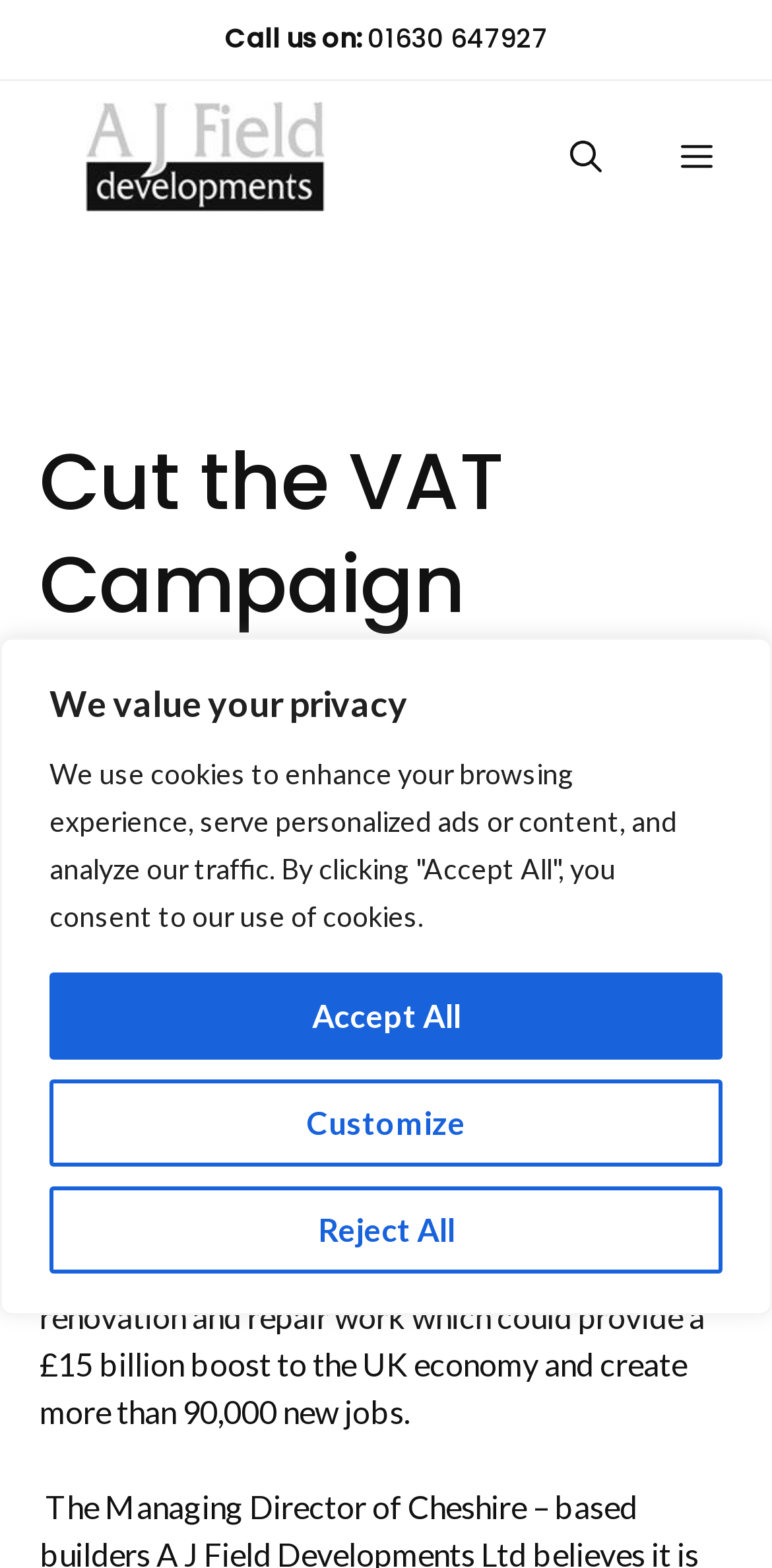Use a single word or phrase to answer the question: 
How many new jobs could be created?

more than 90,000